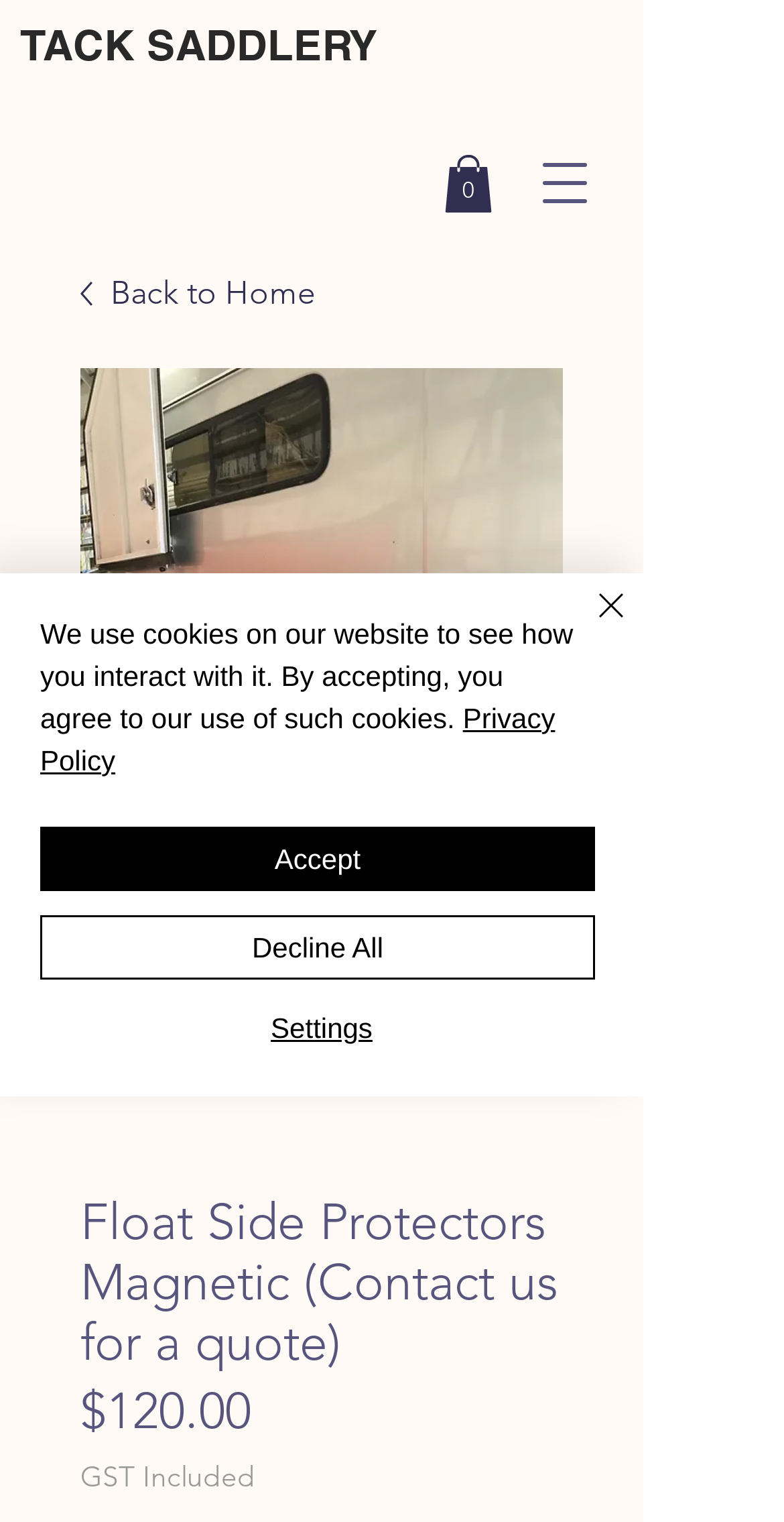Provide a one-word or short-phrase answer to the question:
What is the navigation menu button?

Open navigation menu